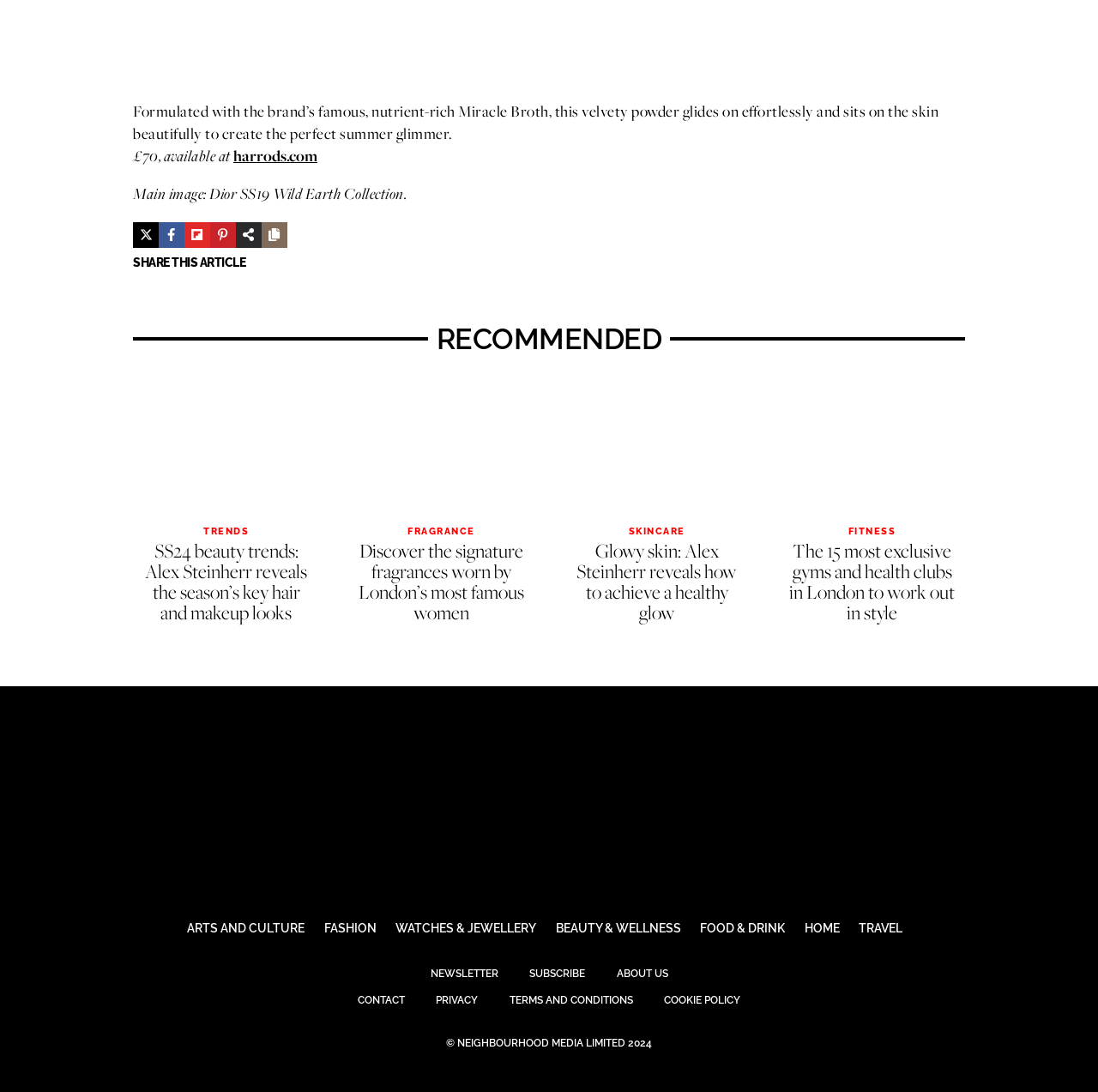Identify the bounding box coordinates of the area you need to click to perform the following instruction: "Discover signature fragrances".

[0.327, 0.492, 0.477, 0.573]